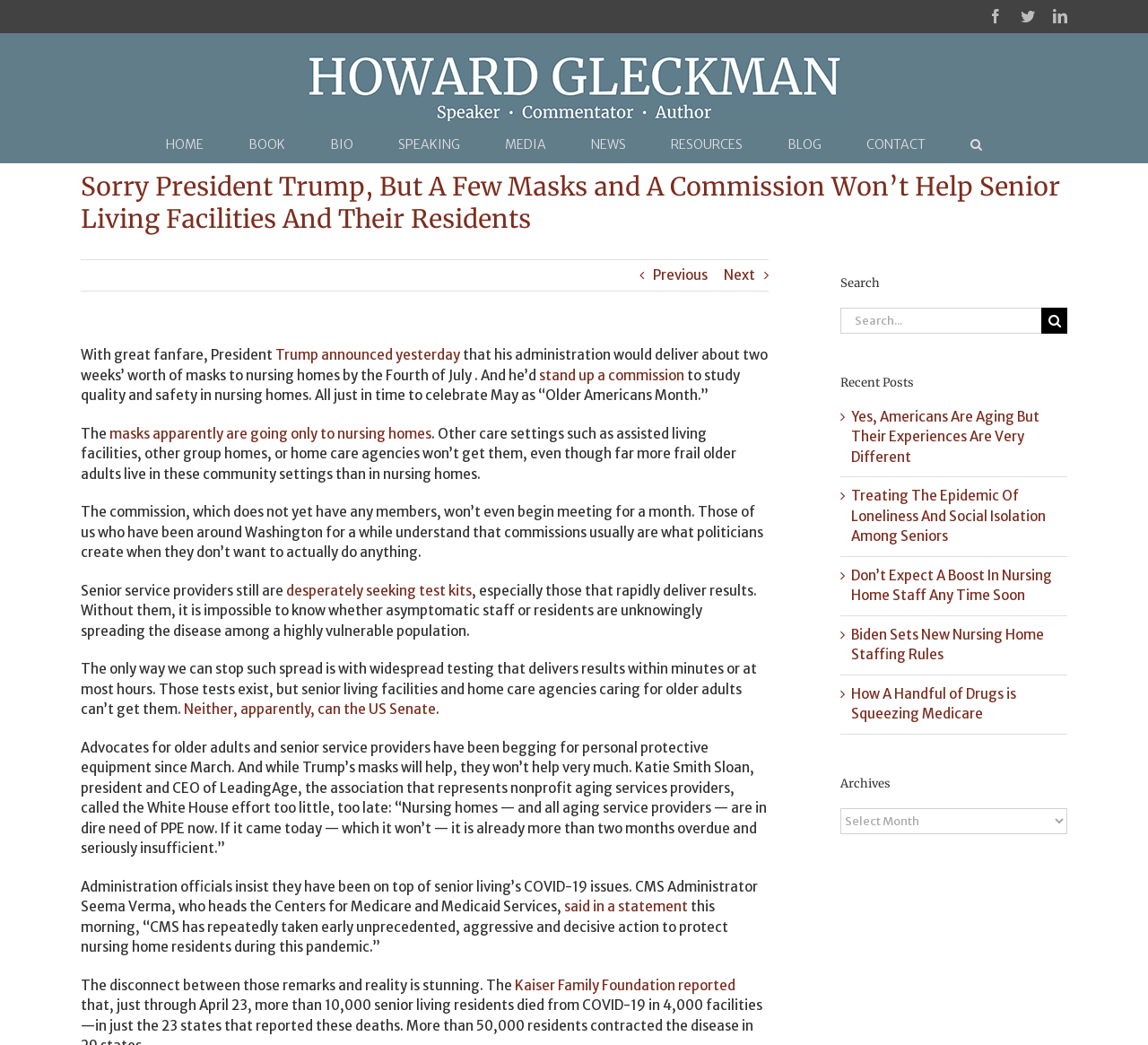Determine the bounding box for the UI element described here: "stand up a commission".

[0.47, 0.351, 0.596, 0.367]